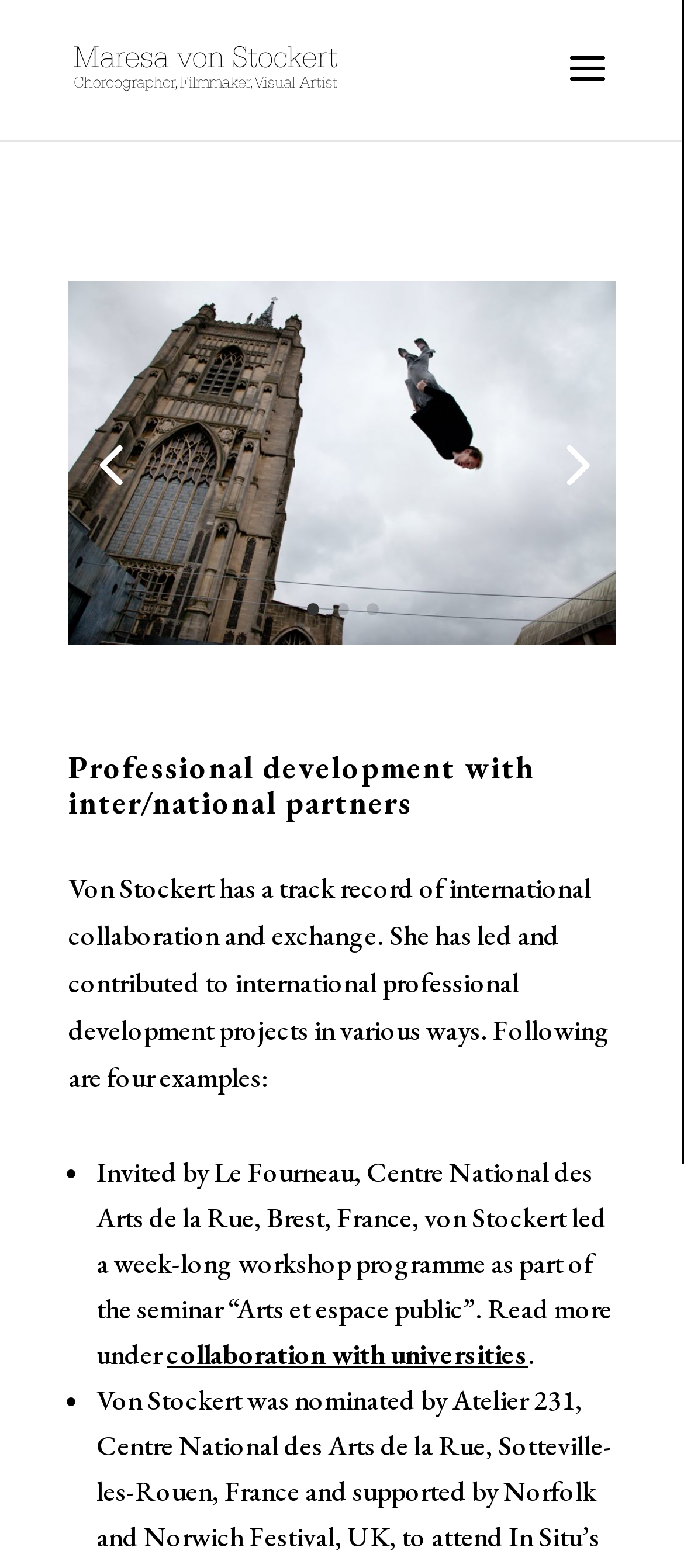Locate the bounding box coordinates of the area that needs to be clicked to fulfill the following instruction: "Read about collaboration with universities". The coordinates should be in the format of four float numbers between 0 and 1, namely [left, top, right, bottom].

[0.244, 0.852, 0.772, 0.875]